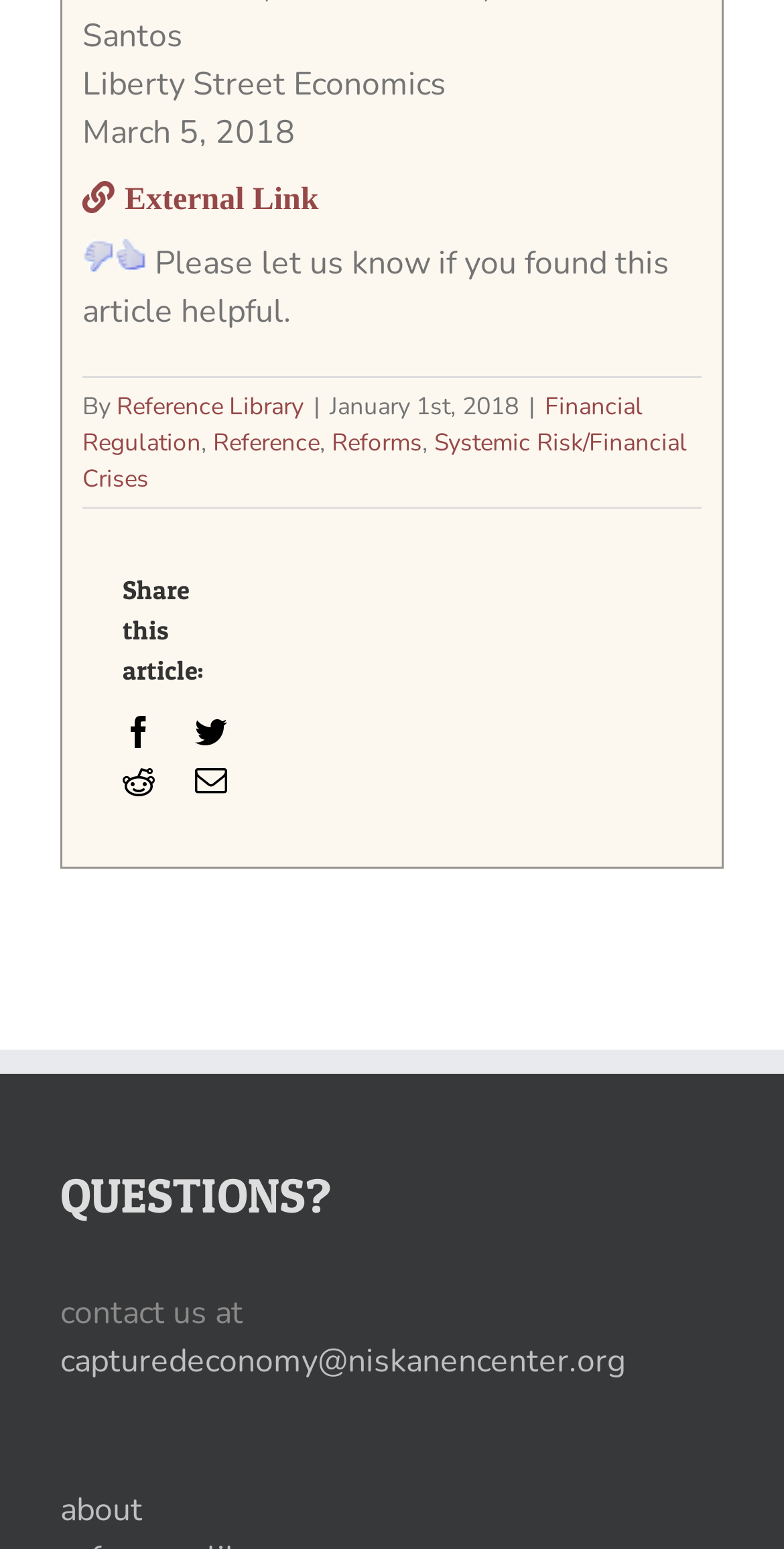Determine the bounding box coordinates of the element that should be clicked to execute the following command: "Click on the 'Systemic Risk/Financial Crises' link".

[0.105, 0.276, 0.877, 0.32]